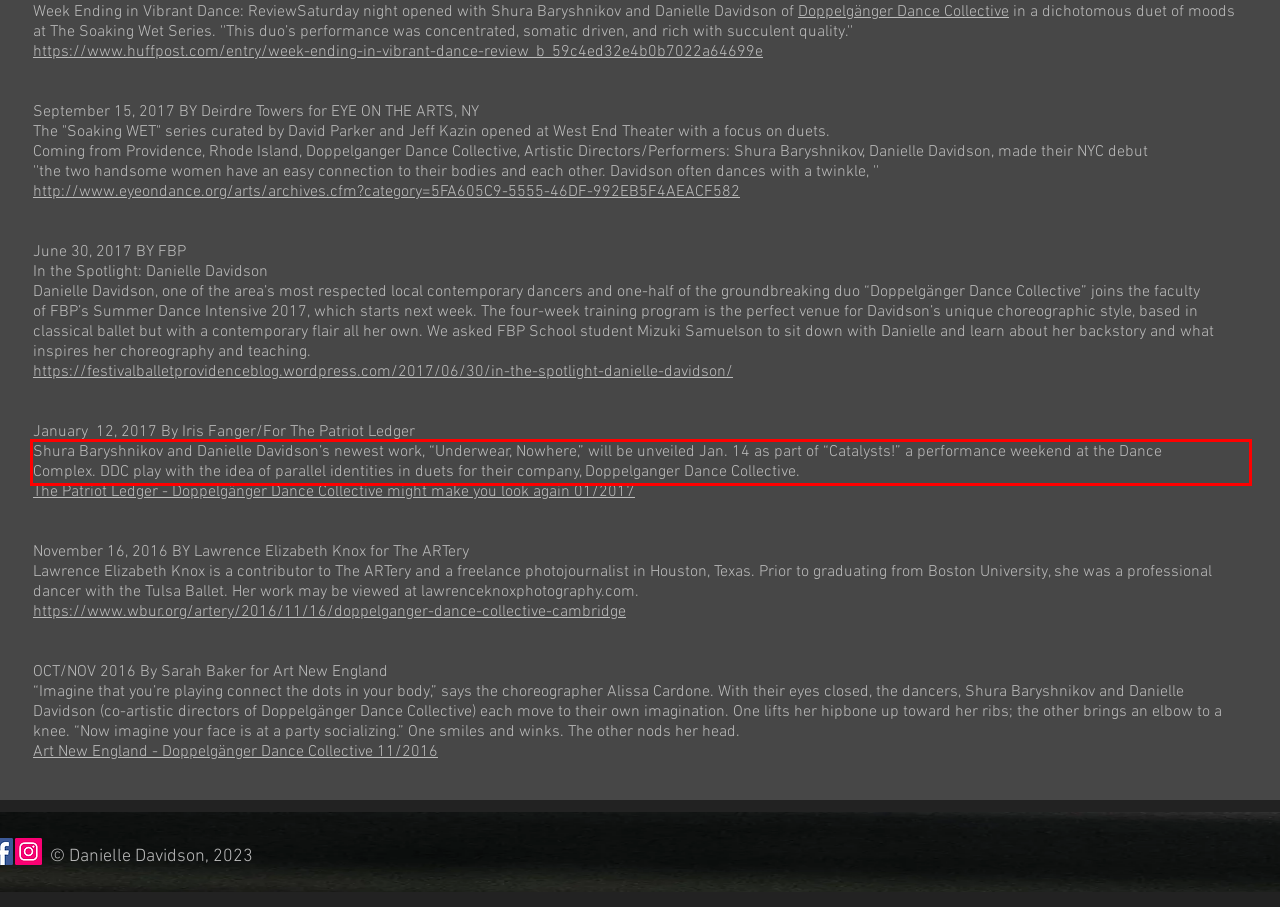In the given screenshot, locate the red bounding box and extract the text content from within it.

Shura Baryshnikov and Danielle Davidson’s newest work, “Underwear, Nowhere,” will be unveiled Jan. 14 as part of “Catalysts!” a performance weekend at the Dance Complex. DDC play with the idea of parallel identities in duets for their company, Doppelganger Dance Collective.